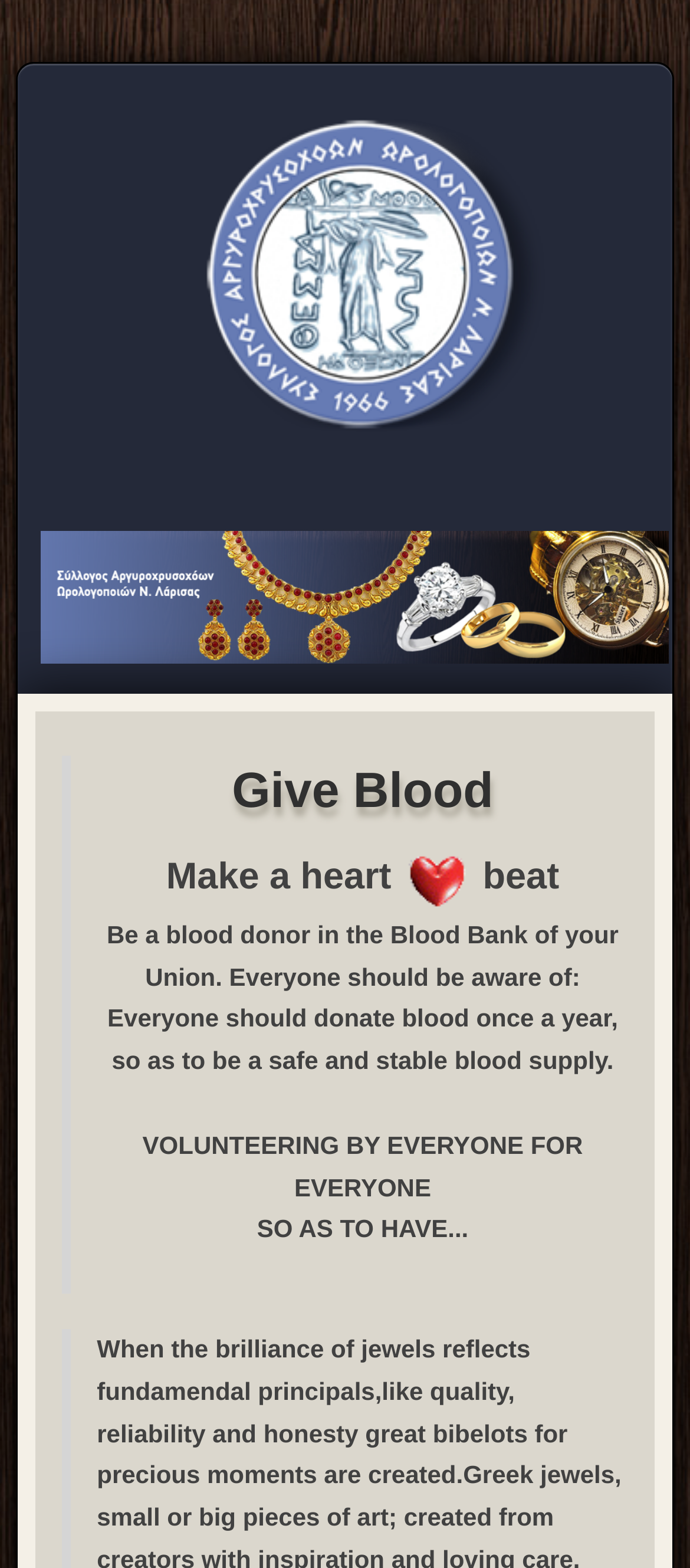Offer a comprehensive description of the webpage’s content and structure.

The webpage appears to be related to a clockmaker's union, with a focus on blood donation. At the top, there is a prominent link taking up most of the width of the page. Below this link, there is a blockquote section that spans almost the entire width of the page. 

Within this blockquote section, there is a heading that reads "Give Blood" positioned near the top. Below the heading, there is a short phrase "Make a heart" followed by an image, and then the word "beat". 

Further down, there is a paragraph of text that encourages visitors to become blood donors, highlighting the importance of a safe and stable blood supply. This paragraph is followed by a few lines of text with motivational phrases, such as "VOLUNTEERING BY EVERYONE FOR EVERYONE" and "SO AS TO HAVE...". 

At the very bottom of the page, there is a passage of text that seems unrelated to blood donation, instead discussing the creation of precious jewelry pieces that reflect fundamental principles like quality, reliability, and honesty.